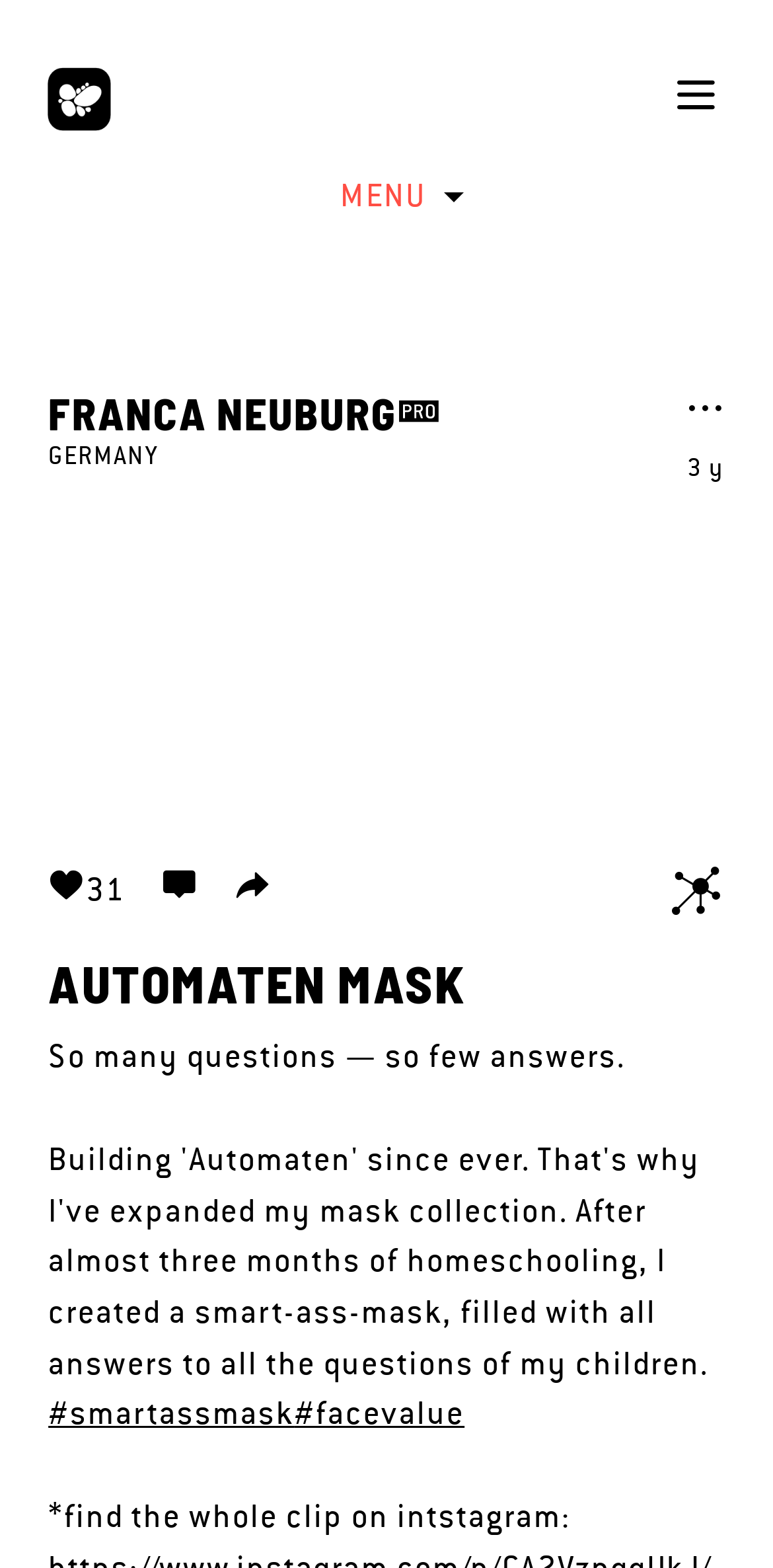Using the format (top-left x, top-left y, bottom-right x, bottom-right y), provide the bounding box coordinates for the described UI element. All values should be floating point numbers between 0 and 1: View character connection cluster

[0.866, 0.552, 0.938, 0.593]